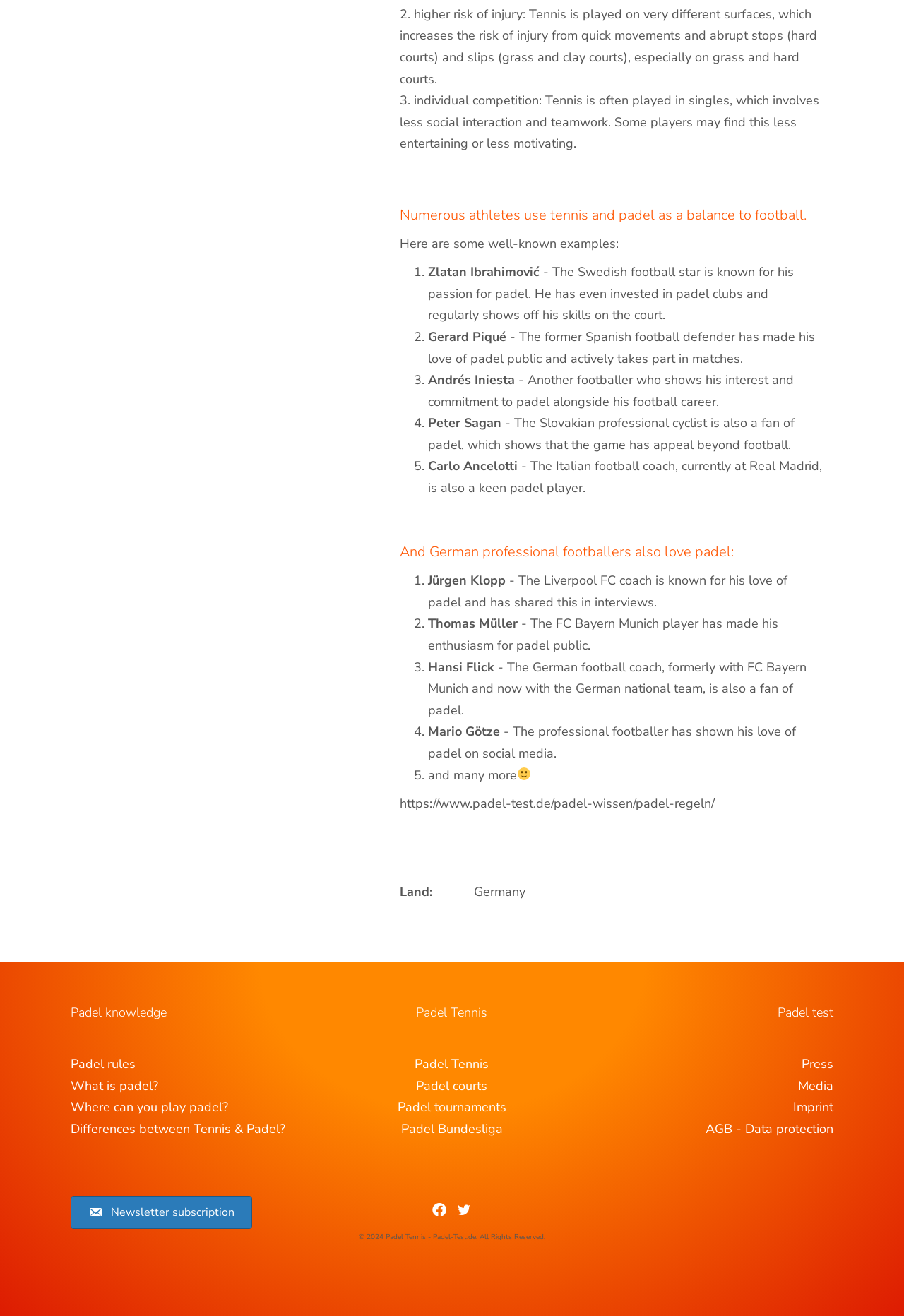Identify the bounding box coordinates of the element to click to follow this instruction: 'Click on 'Differences between Tennis & Padel?''. Ensure the coordinates are four float values between 0 and 1, provided as [left, top, right, bottom].

[0.078, 0.851, 0.316, 0.864]